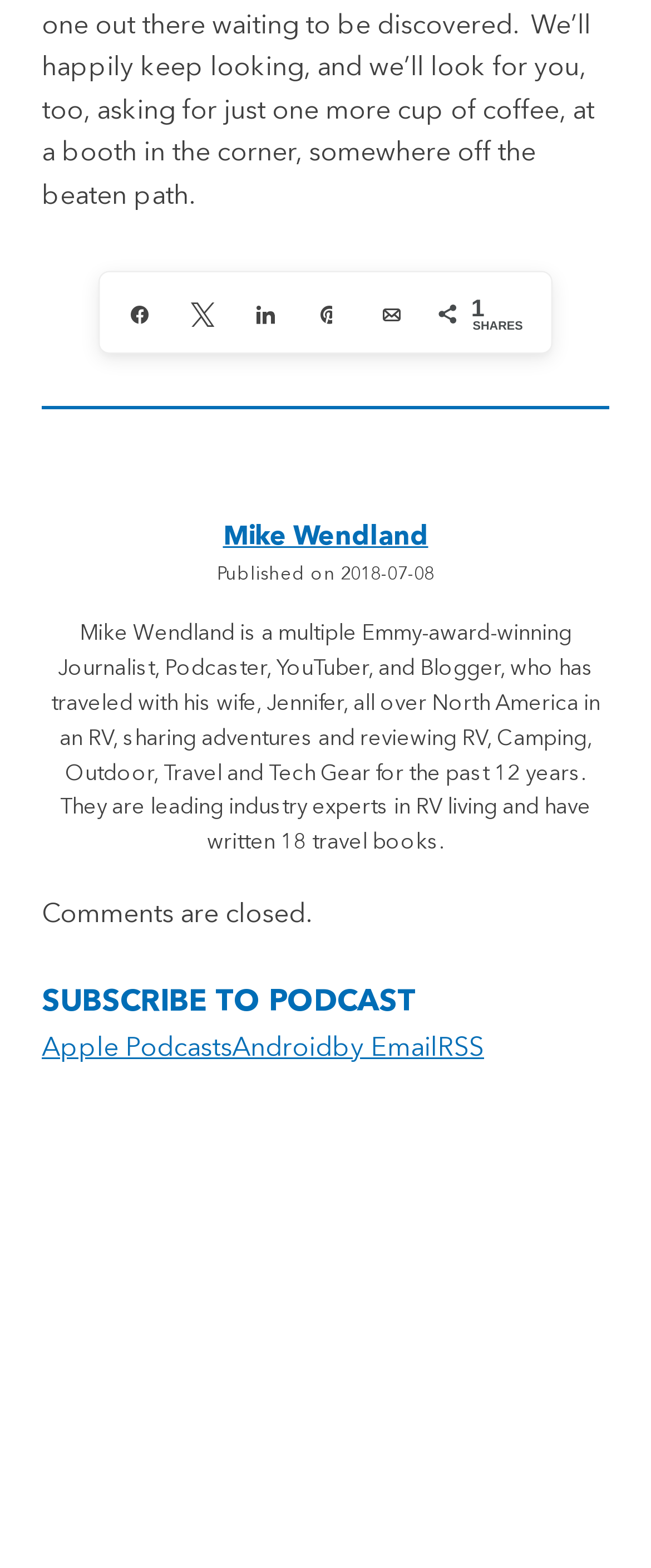How many travel books have Mike and Jennifer written?
Using the picture, provide a one-word or short phrase answer.

18